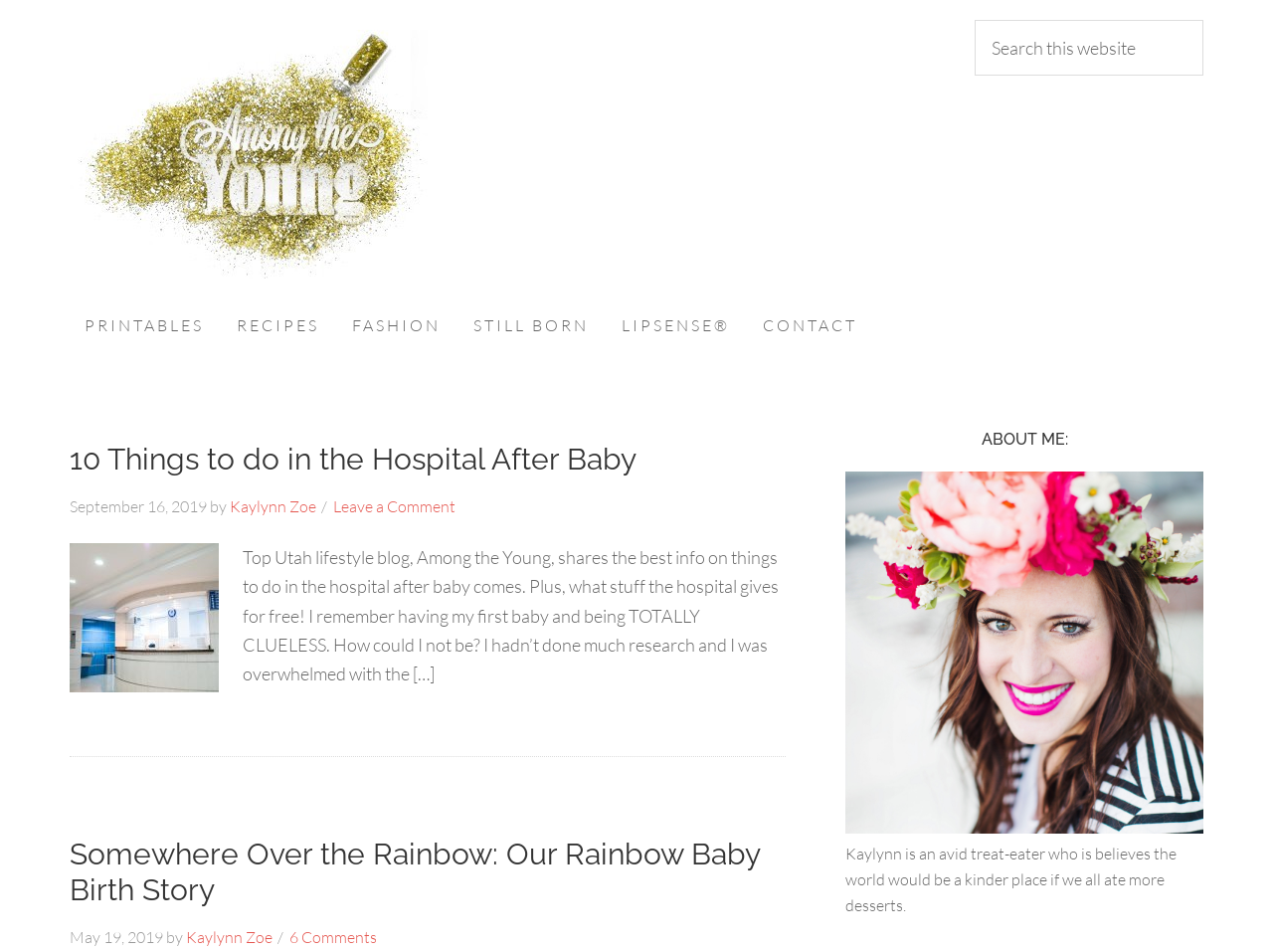Please reply with a single word or brief phrase to the question: 
What is the date of the first article?

September 16, 2019